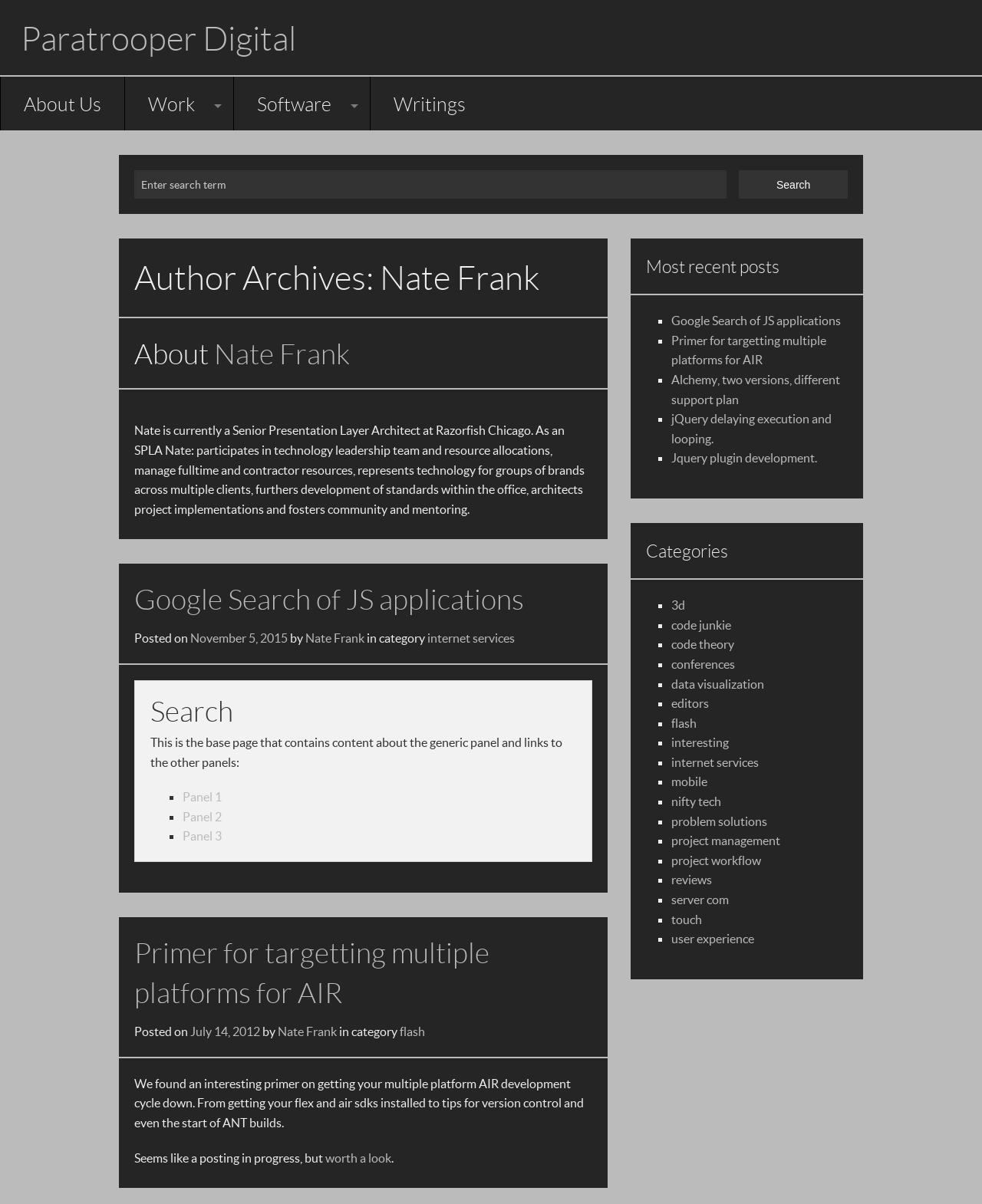How many panels are mentioned on the webpage?
Based on the screenshot, answer the question with a single word or phrase.

3